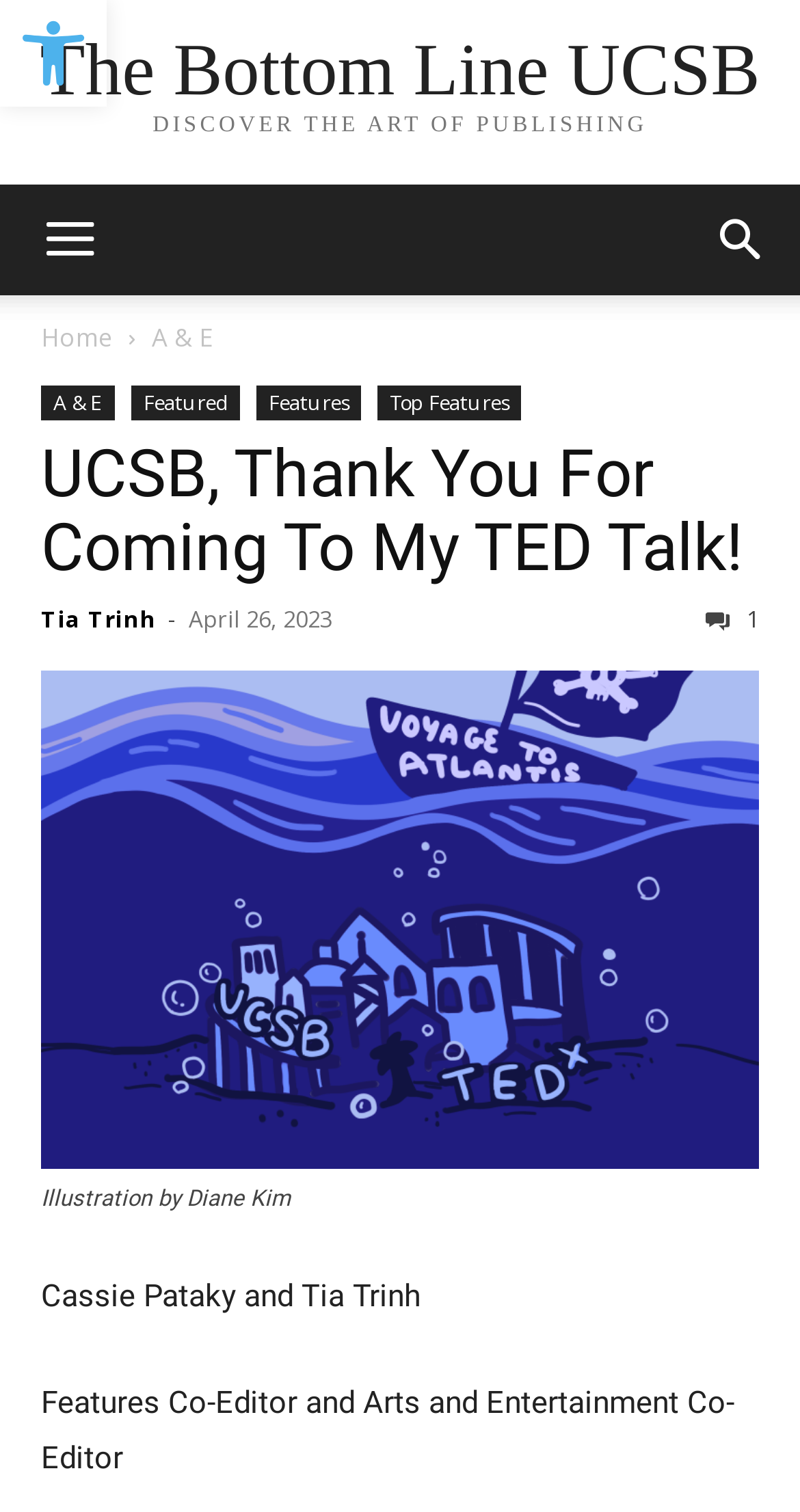Find the bounding box coordinates of the area to click in order to follow the instruction: "Search".

[0.856, 0.122, 1.0, 0.195]